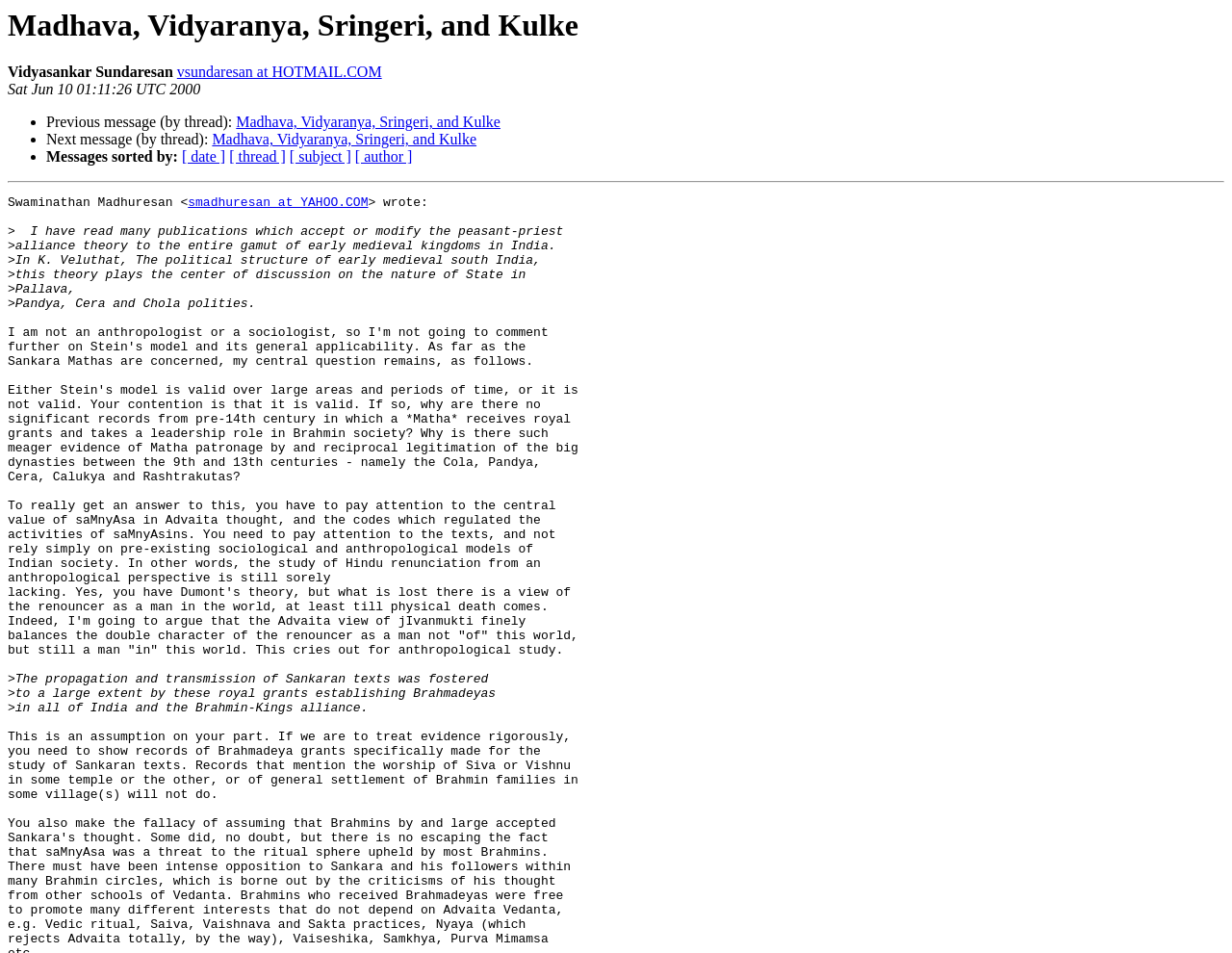Determine the bounding box coordinates of the region to click in order to accomplish the following instruction: "Sort messages by date". Provide the coordinates as four float numbers between 0 and 1, specifically [left, top, right, bottom].

[0.148, 0.156, 0.183, 0.173]